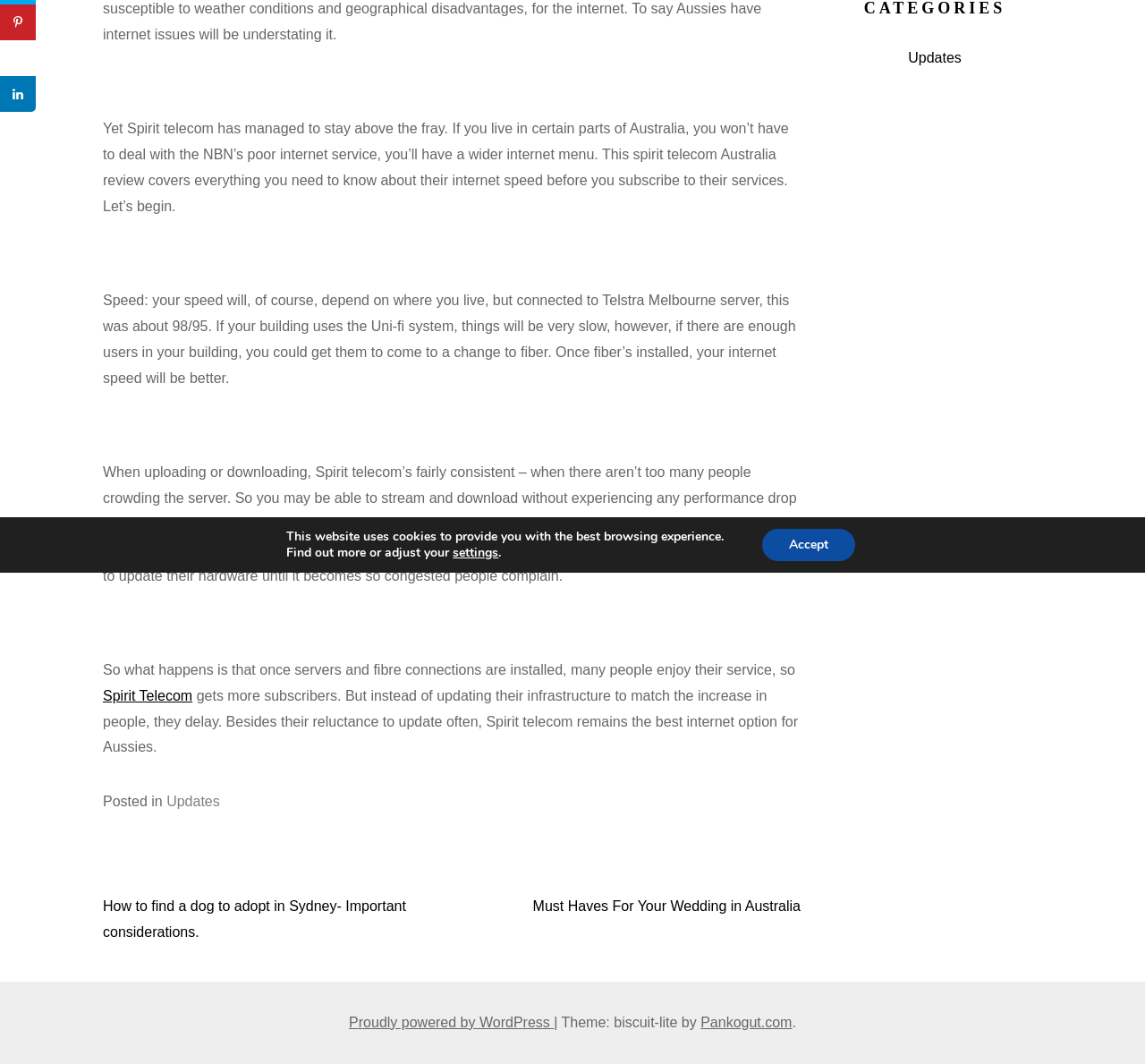Identify the bounding box coordinates of the HTML element based on this description: "Updates".

[0.145, 0.746, 0.192, 0.761]